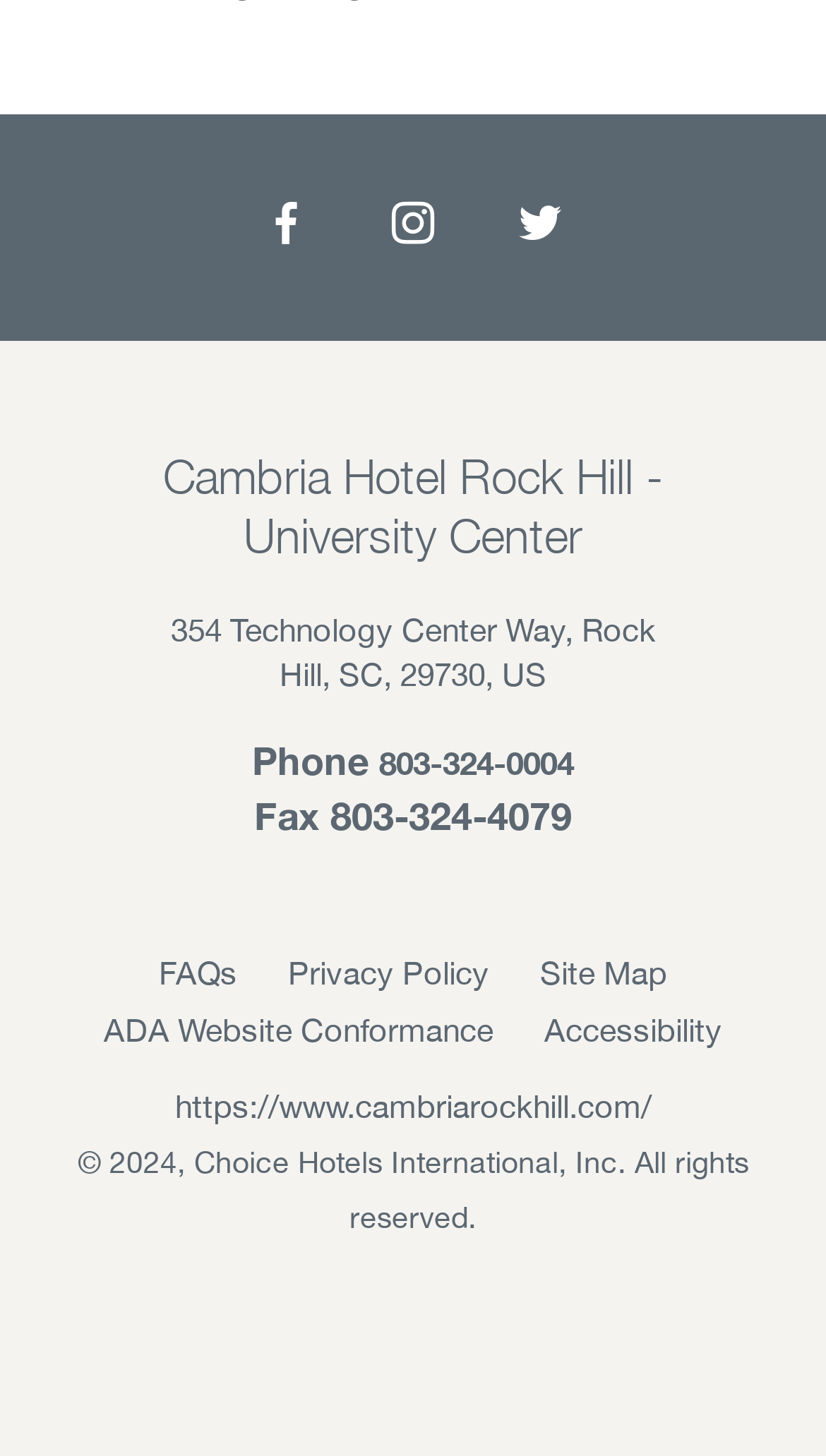Identify the bounding box coordinates of the element that should be clicked to fulfill this task: "Share on social media". The coordinates should be provided as four float numbers between 0 and 1, i.e., [left, top, right, bottom].

None